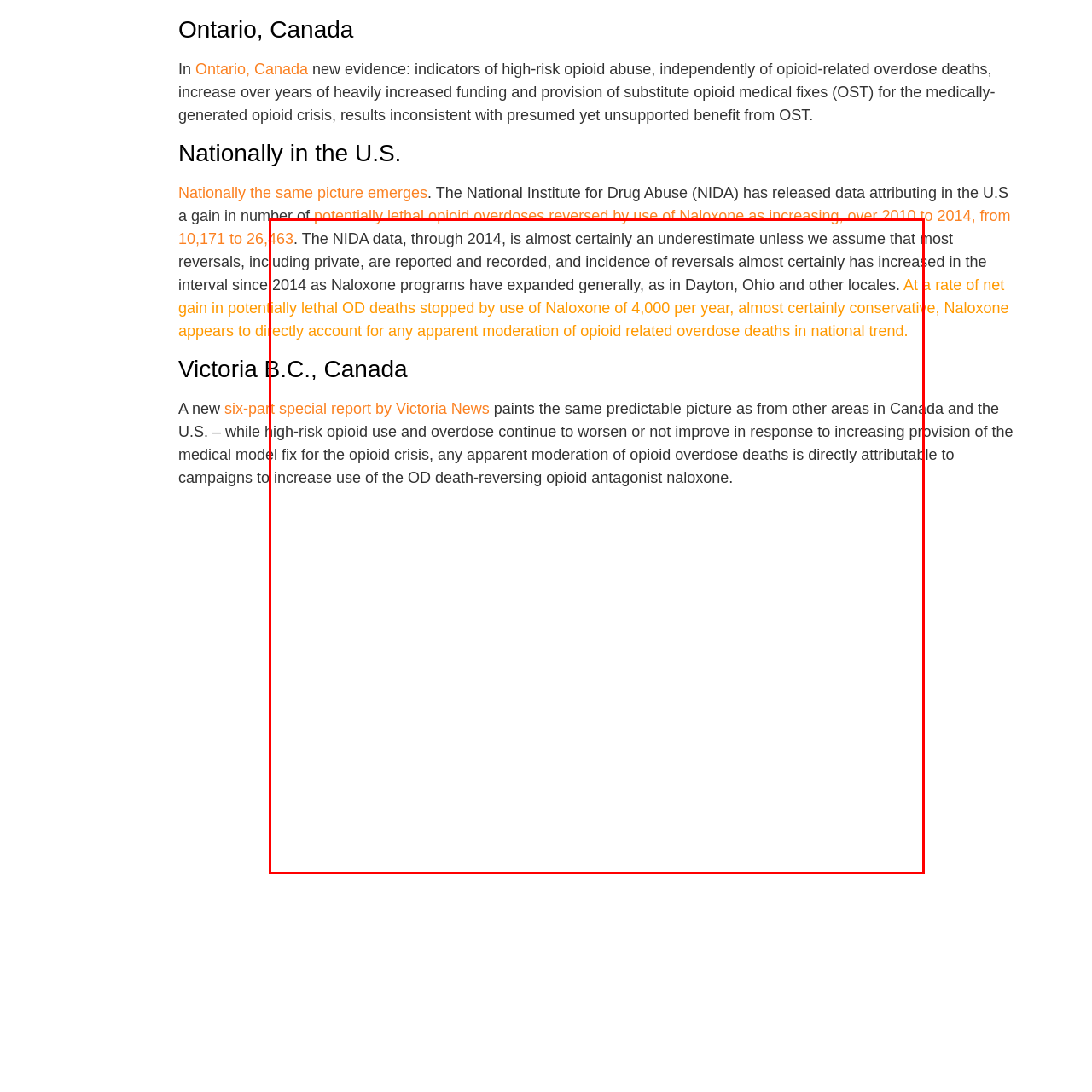Inspect the image bordered in red and answer the following question in detail, drawing on the visual content observed in the image:
What is naloxone?

According to the caption, naloxone is a life-saving opioid antagonist, which is provided as part of the medical interventions to address the opioid crisis.